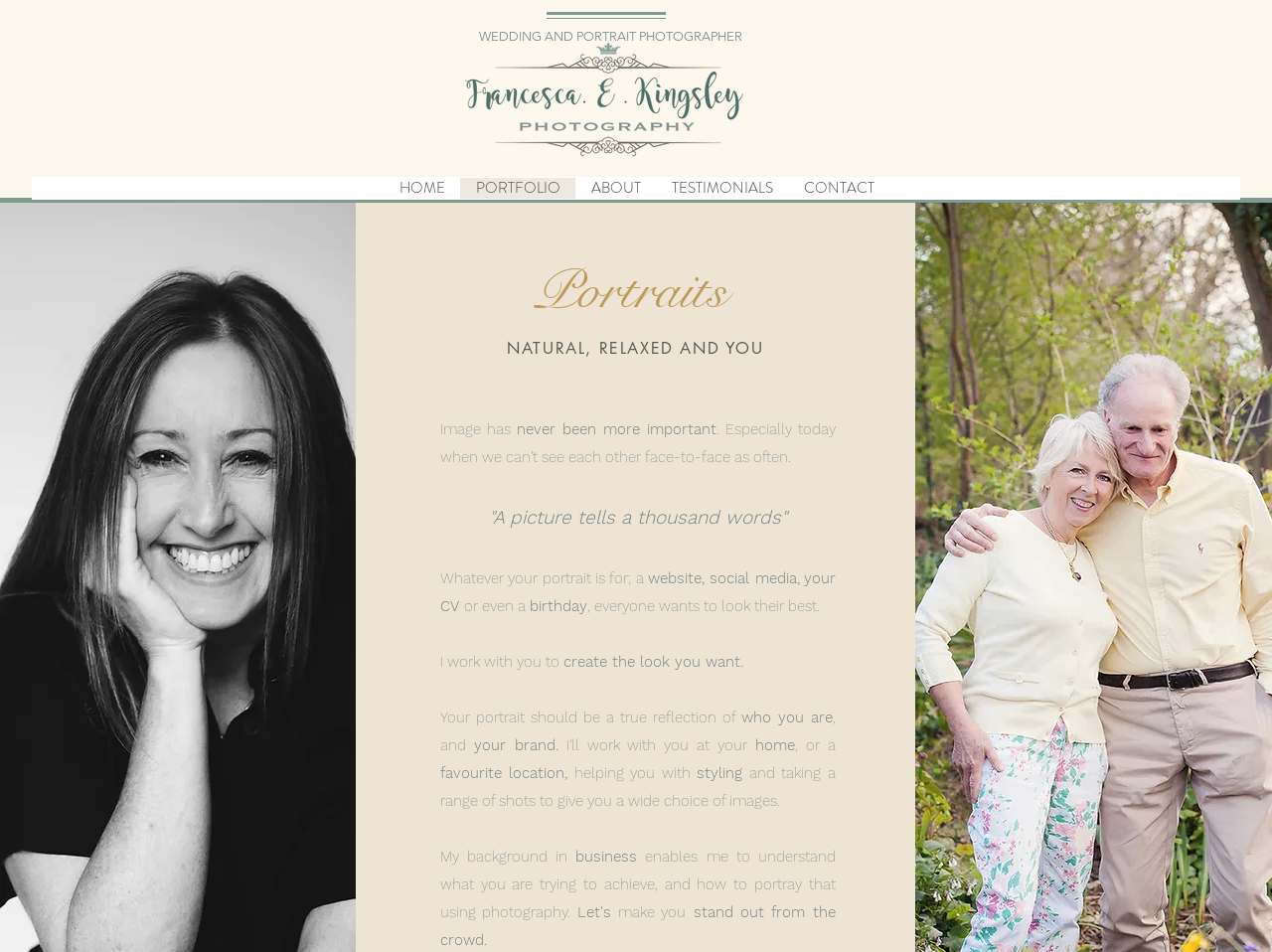Where can portrait photography sessions take place?
Based on the image, answer the question with as much detail as possible.

The webpage mentions 'home' and 'favourite location' as options for where portrait photography sessions can take place, indicating that the photographer is flexible with regards to location.